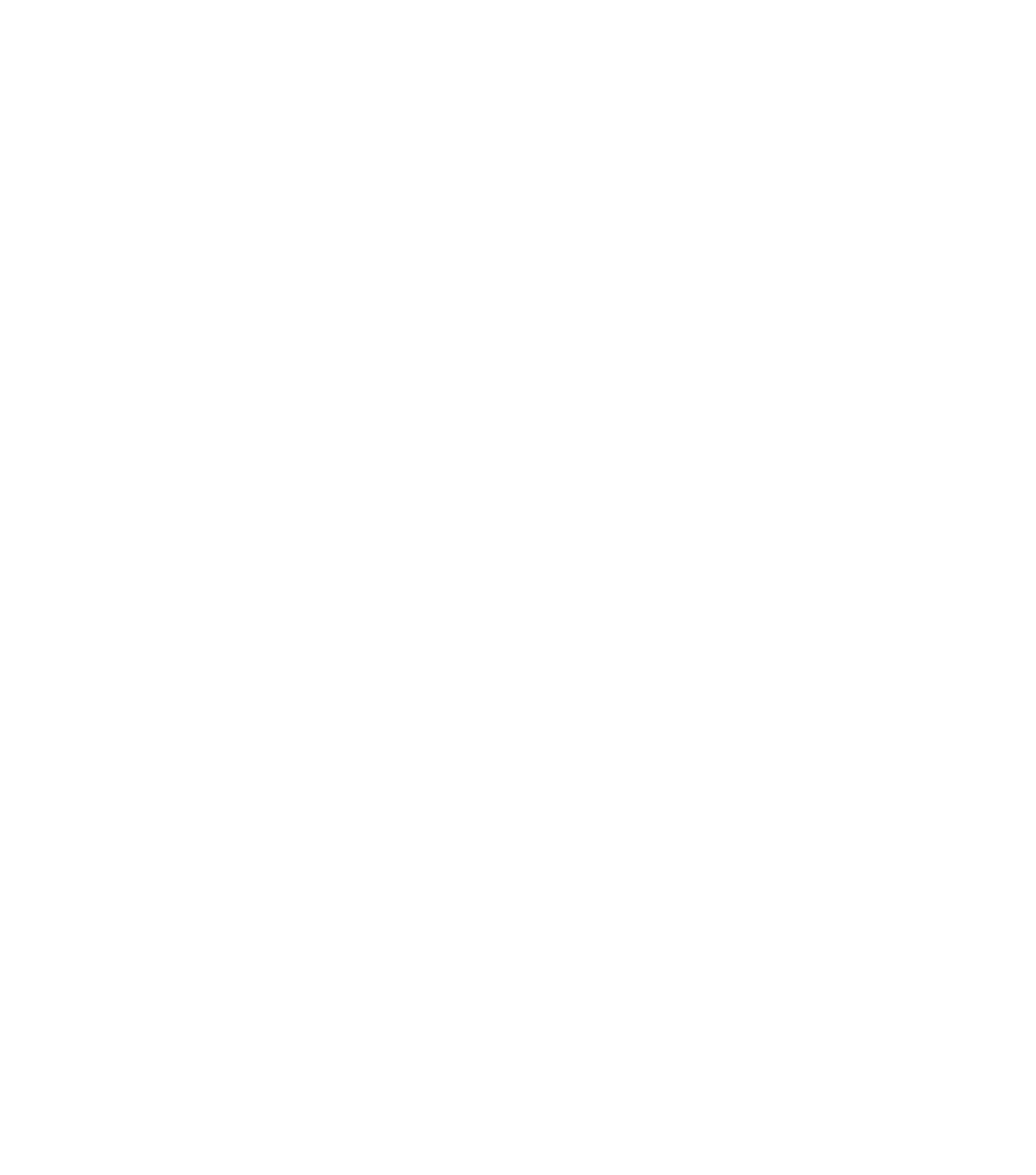What is the copyright year of Vibe Kayaks?
Please provide a comprehensive and detailed answer to the question.

At the bottom of the webpage, there is a copyright notice stating '2024 © Vibe Kayaks', indicating that the copyright year is 2024.